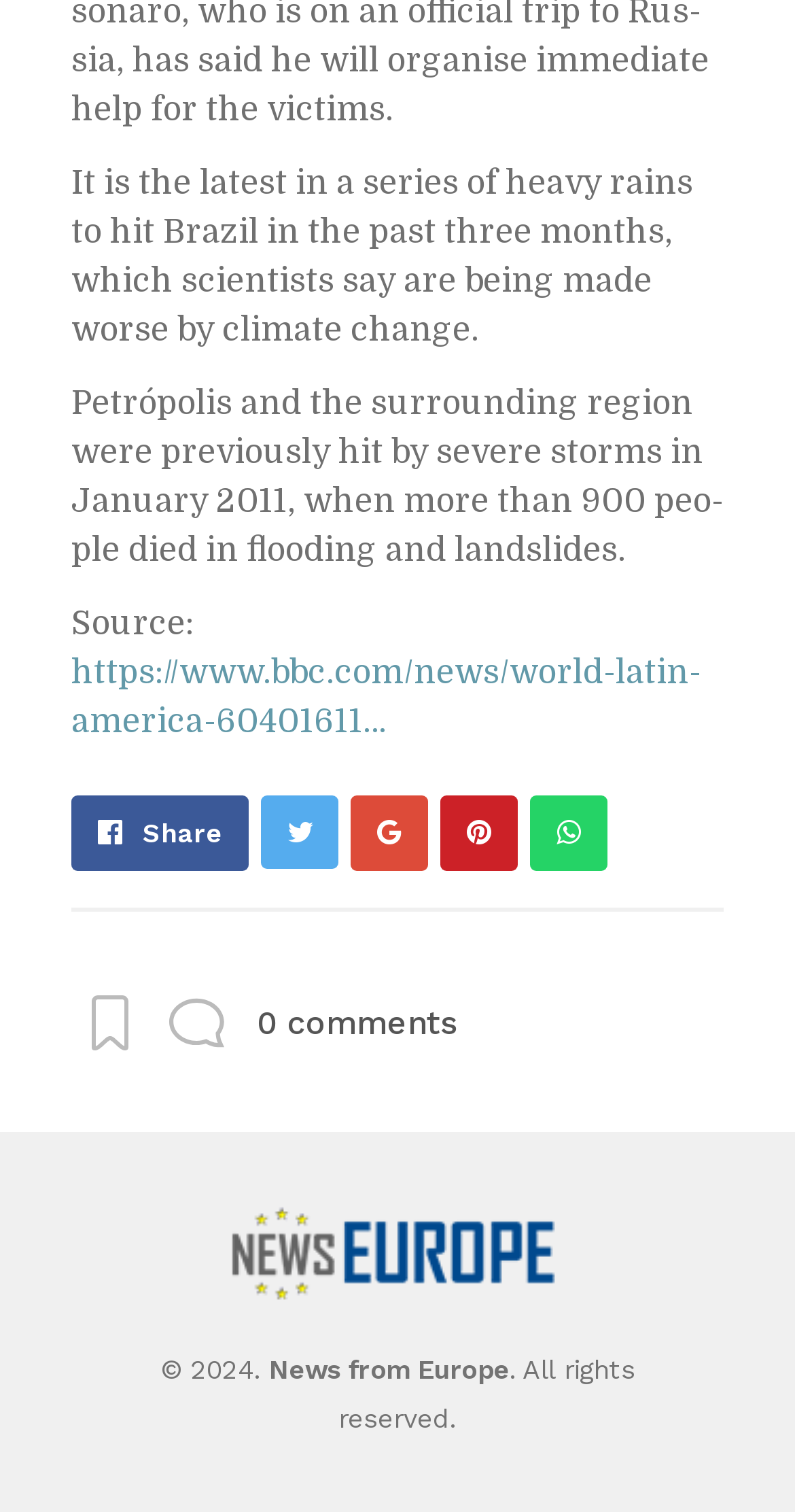Predict the bounding box coordinates of the area that should be clicked to accomplish the following instruction: "Publish your comment". The bounding box coordinates should consist of four float numbers between 0 and 1, i.e., [left, top, right, bottom].

[0.09, 0.592, 0.91, 0.64]